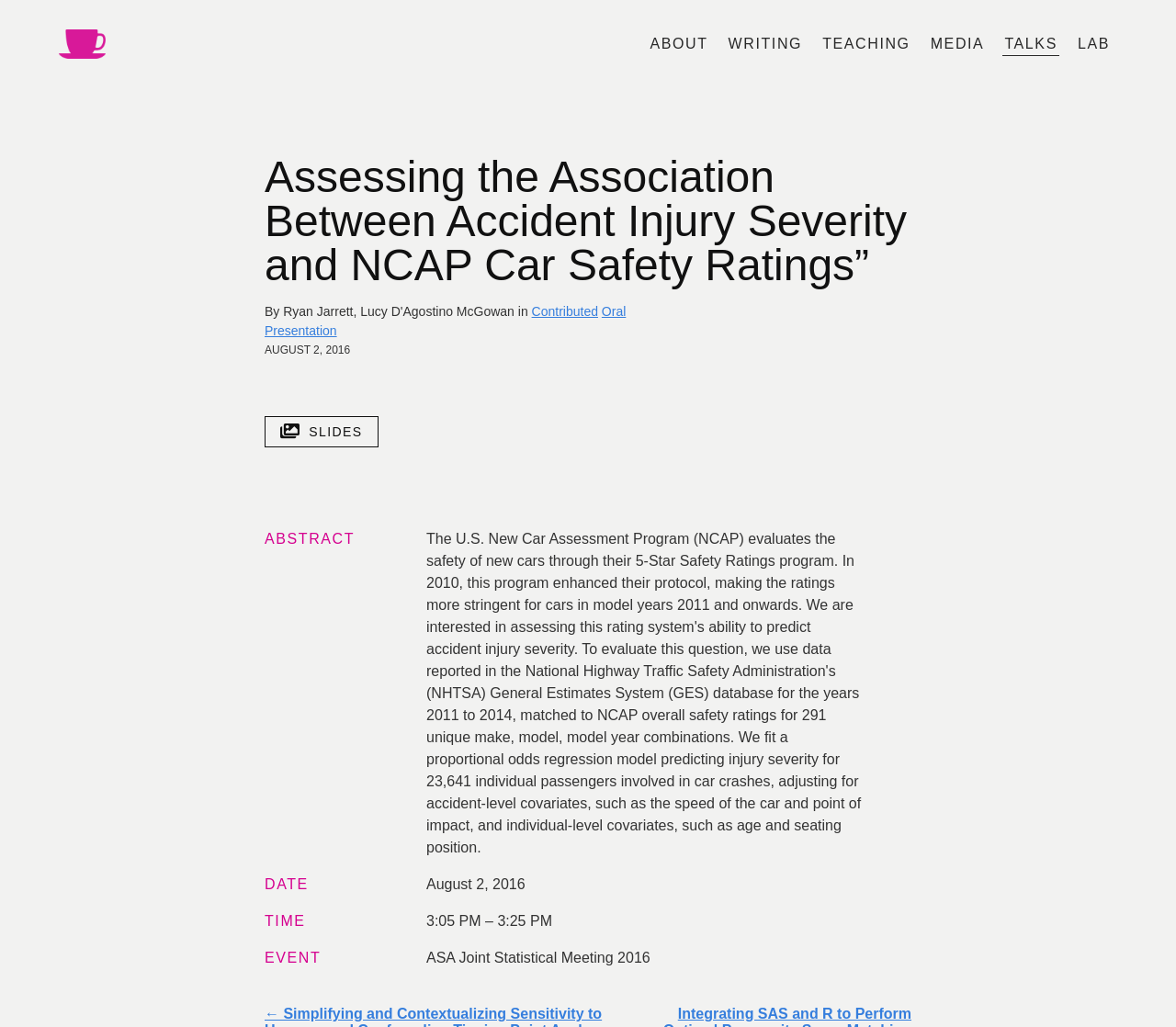Locate and extract the text of the main heading on the webpage.

Assessing the Association Between Accident Injury Severity and NCAP Car Safety Ratings”